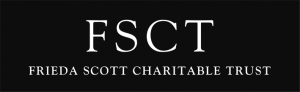Offer a detailed narrative of the image's content.

The image features the logo of the Frieda Scott Charitable Trust (FSCT), prominently displayed with a sleek design. The logo includes the initials "FSCT" in a bold, elegant font, positioned above the full name "FRIEDA SCOTT CHARITABLE TRUST," which is rendered in a slightly smaller size beneath it. Set against a contrasting black background, the white text conveys a sense of professionalism and trustworthiness, embodying the organization's commitment to philanthropy. This logo serves as a visual identity for the trust, which likely focuses on charitable initiatives and community support.